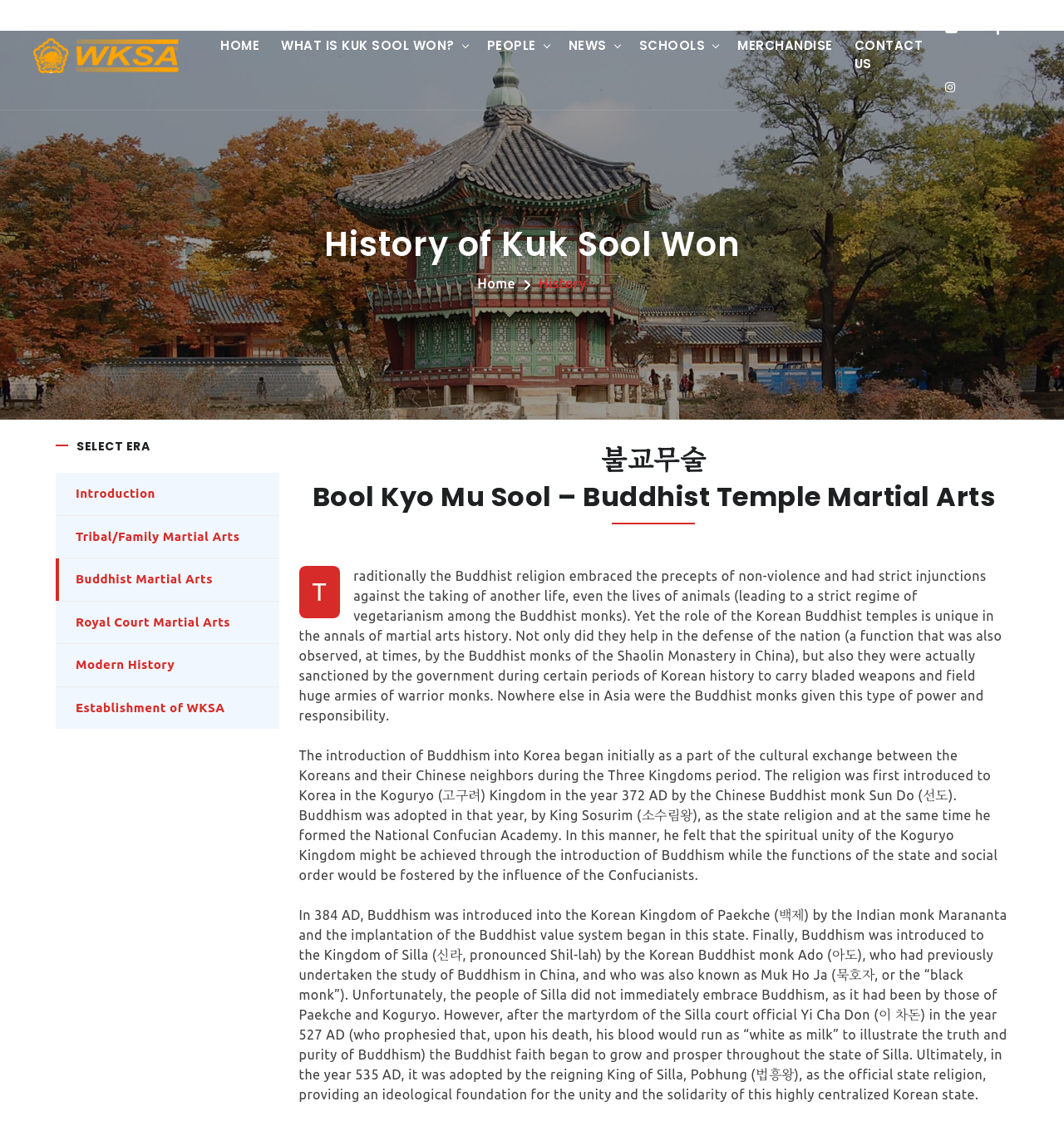Construct a comprehensive caption that outlines the webpage's structure and content.

The webpage is the official website for the World Kuk Sool Association (WKSA). At the top left corner, there is a logo link and an image of the logo. Next to the logo, there is a navigation menu with links to different pages, including "HOME", "WHAT IS KUK SOOL WON?", "PEOPLE", "NEWS", "SCHOOLS", "MERCHANDISE", and "CONTACT US". 

On the top right corner, there are three social media links. Below the navigation menu, there is a heading "History of Kuk Sool Won". Underneath this heading, there are two columns of links. The left column has links to different eras, including "Introduction", "Tribal/Family Martial Arts", "Buddhist Martial Arts", "Royal Court Martial Arts", "Modern History", and "Establishment of WKSA". The right column has a heading "SELECT ERA" and a link to "Home" and "History".

Below these columns, there is a heading "불교무술 Bool Kyo Mu Sool – Buddhist Temple Martial Arts" and a long paragraph of text describing the history of Buddhist martial arts in Korea. The text explains how Buddhist temples played a unique role in martial arts history, not only defending the nation but also being sanctioned by the government to carry bladed weapons and field armies of warrior monks. 

The text then goes on to describe the introduction of Buddhism into Korea, its adoption as the state religion, and its spread throughout the Korean kingdoms of Koguryo, Paekche, and Silla. There are several Korean characters and names mentioned throughout the text, including "고구려" (Koguryo), "선도" (Sun Do), "소수림왕" (King Sosurim), "백제" (Paekche), "신라" (Silla), "아도" (Ado), "묵호자" (Muk Ho Ja), and "이 차돈" (Yi Cha Don).